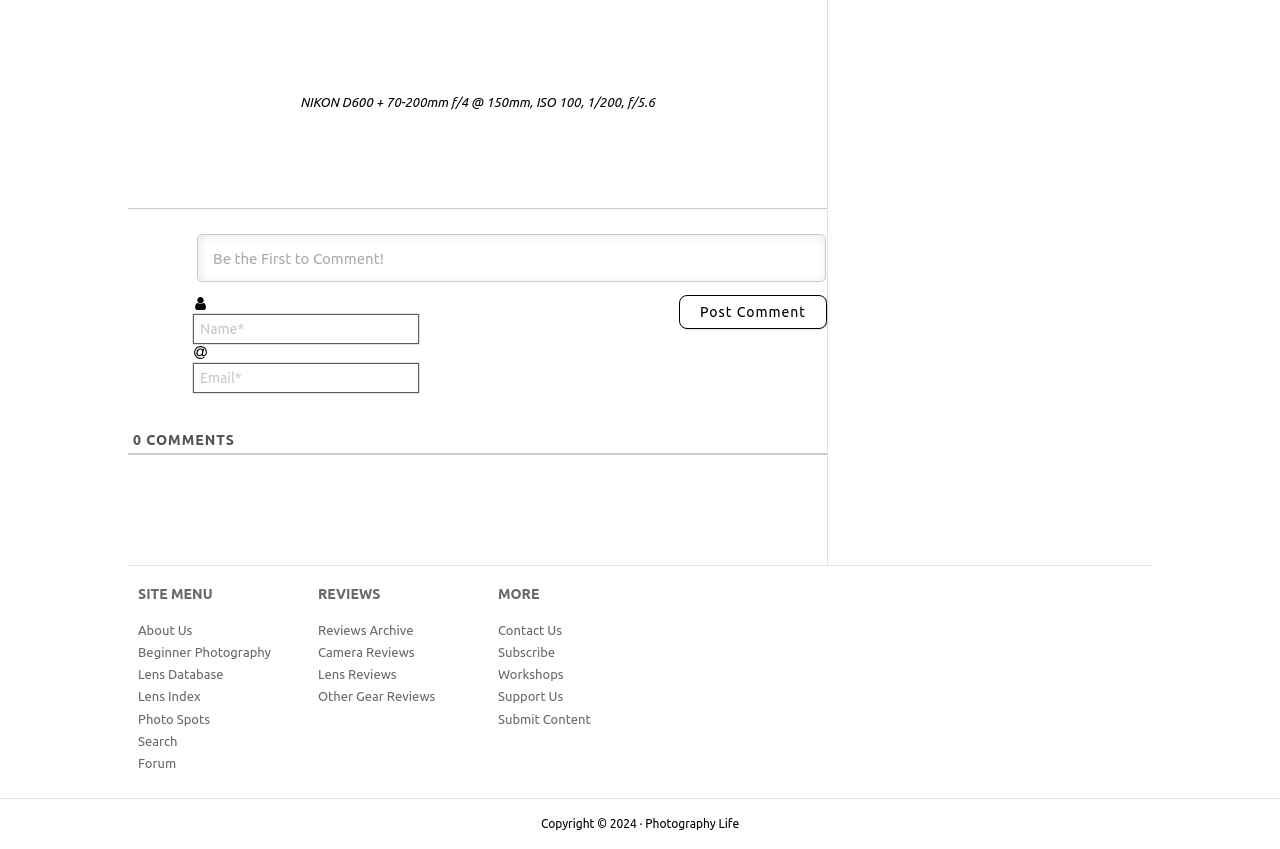What is the theme of the webpage?
Using the image, answer in one word or phrase.

Photography